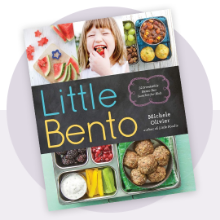How many lunch ideas are provided in the book?
Respond with a short answer, either a single word or a phrase, based on the image.

32